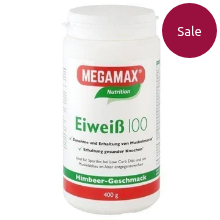Please give a succinct answer to the question in one word or phrase:
Who is the ideal user of Megamax Eiweiß 100?

Athletes and individuals looking to supplement their diet